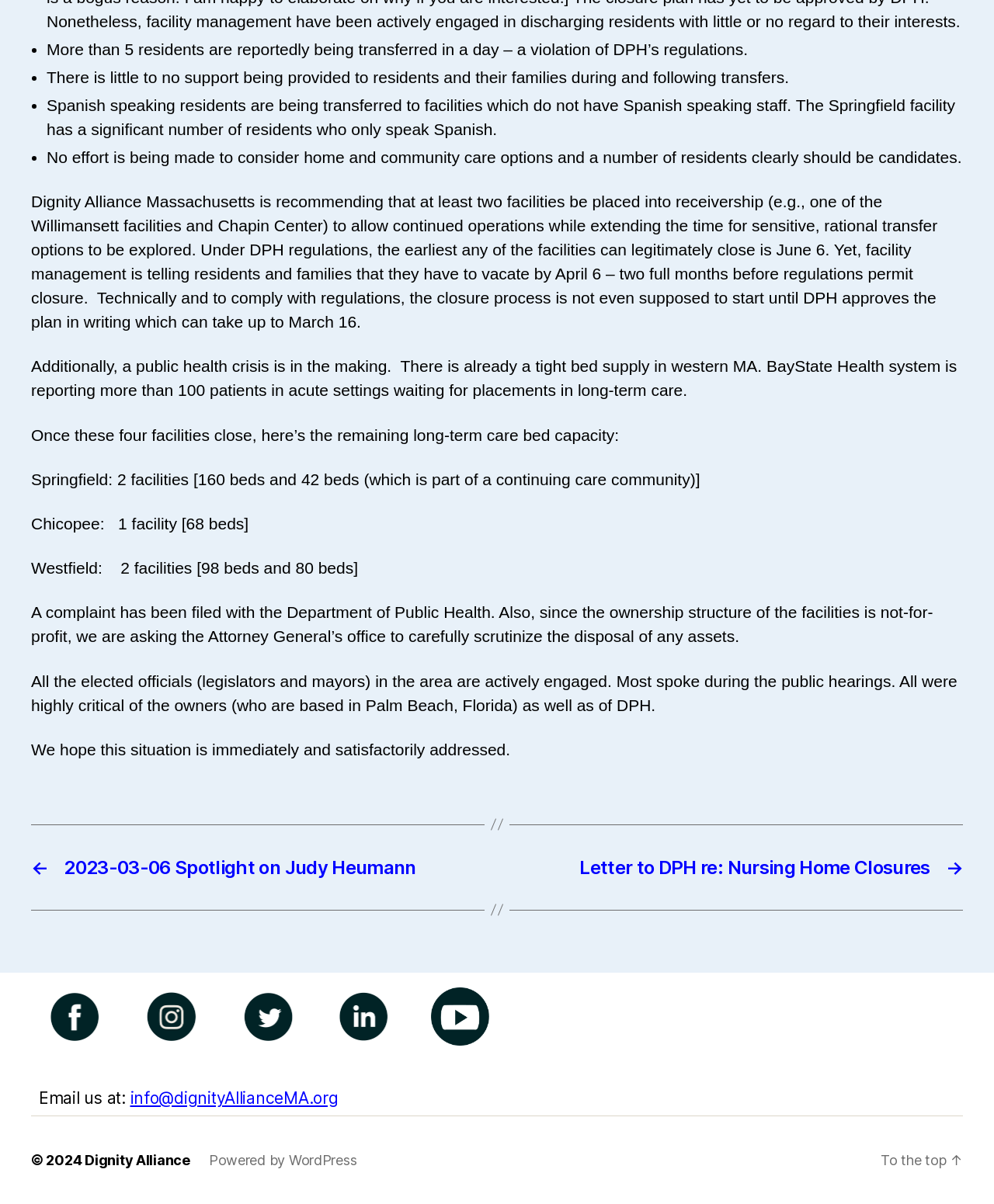Please identify the bounding box coordinates of the region to click in order to complete the given instruction: "Click on the Facebook link". The coordinates should be four float numbers between 0 and 1, i.e., [left, top, right, bottom].

[0.039, 0.814, 0.136, 0.878]